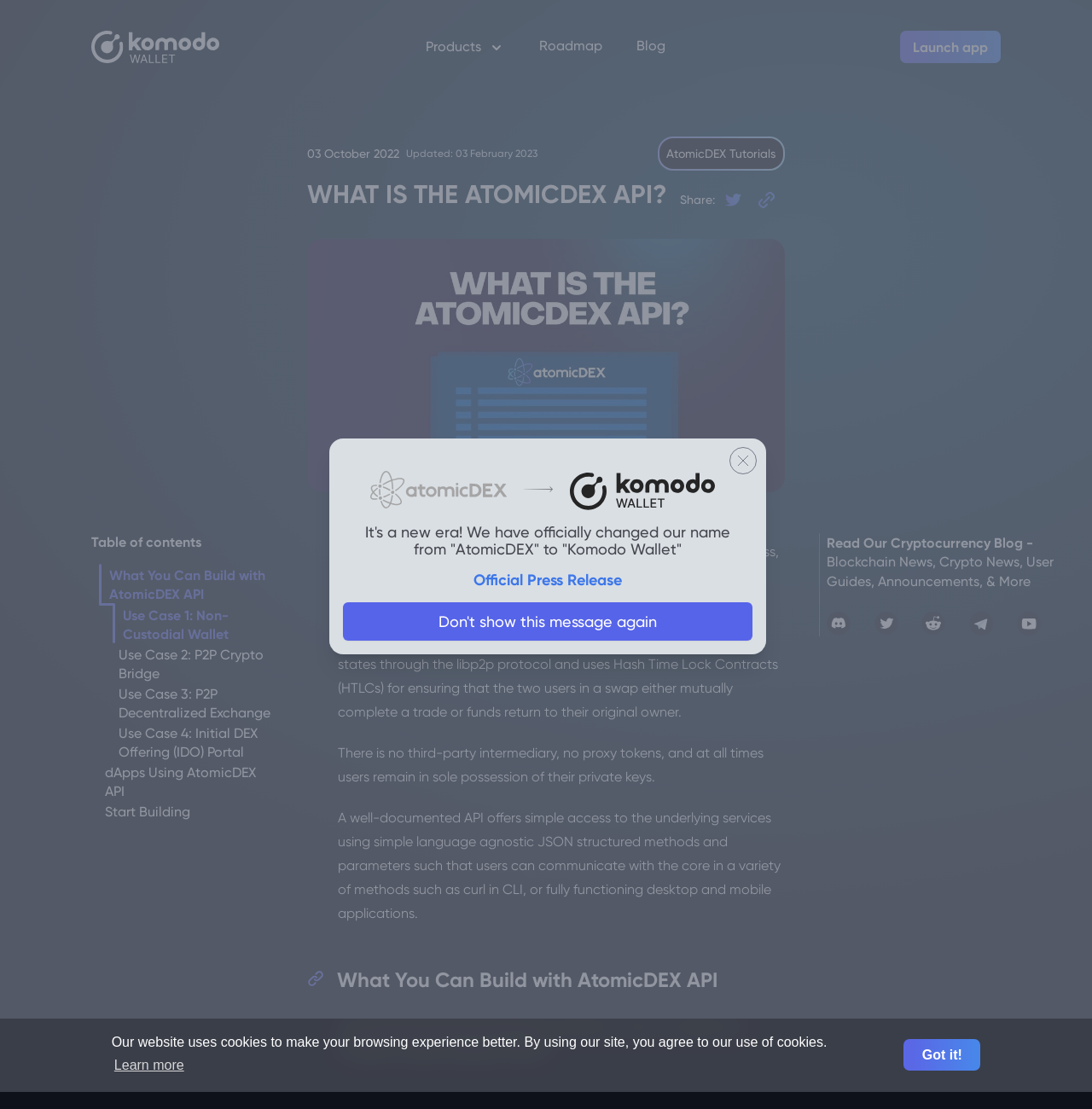Please determine the bounding box coordinates for the element that should be clicked to follow these instructions: "Read the 'What Is the AtomicDEX API?' article".

[0.281, 0.16, 0.611, 0.191]